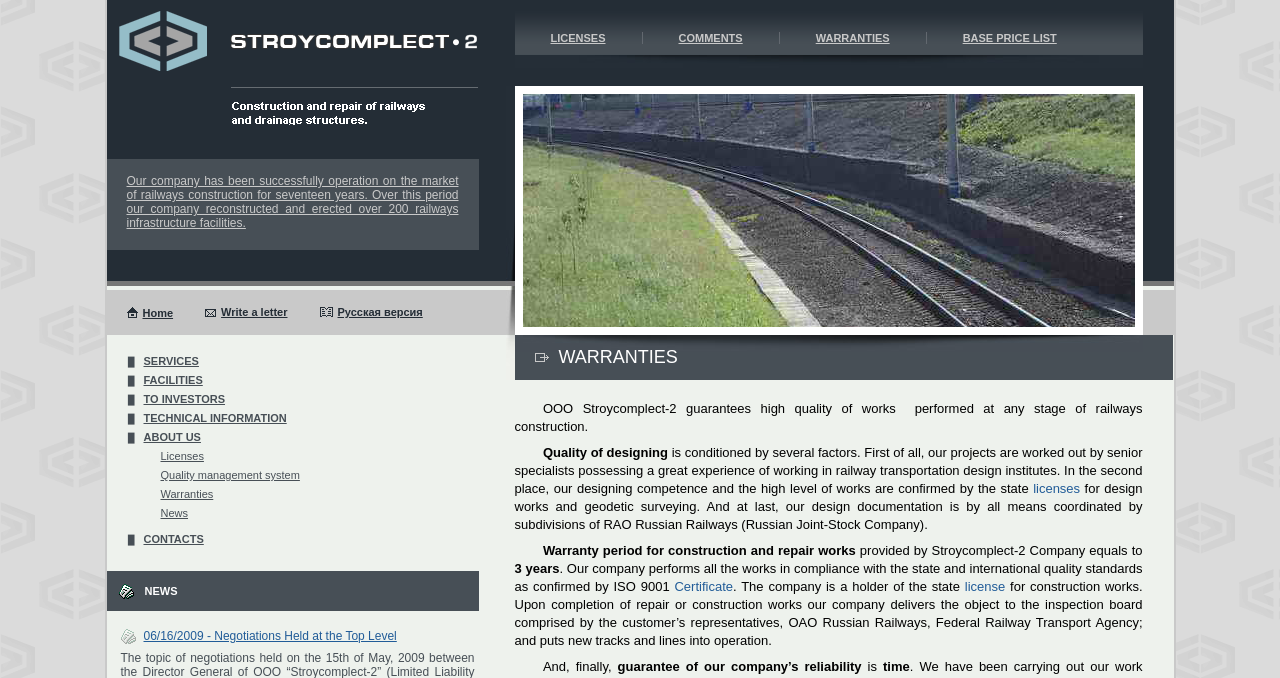Generate a detailed explanation of the webpage's features and information.

The webpage is about WARRANTIES, with a focus on the company's guarantees and quality standards in the railway construction industry. 

At the top, there is a brief introduction to the company, mentioning its 17-year experience in the market and its achievements in reconstructing and erecting over 200 railways infrastructure facilities. 

Below the introduction, there are several links to other pages, including Home, Write a letter, Русская версия, SERVICES, FACILITIES, TO INVESTORS, TECHNICAL INFORMATION, ABOUT US, Licenses, Quality management system, Warranties, News, and CONTACTS. These links are arranged horizontally, with some of them having accompanying images.

On the left side, there are more links, including LICENSES, COMMENTS, WARRANTIES, and BASE PRICE LIST. These links are stacked vertically.

The main content of the page is divided into sections. The first section discusses the company's guarantees, mentioning that they provide high-quality works at any stage of railways construction. 

The second section explains the quality of designing, which is conditioned by several factors, including the experience of senior specialists, designing competence, and state confirmation. There is also a link to licenses for design works and geodetic surveying.

The third section talks about the warranty period for construction and repair works, which is 3 years. The company performs all works in compliance with state and international quality standards, as confirmed by ISO 9001. There is a link to the Certificate.

The fourth section mentions that the company is a holder of the state license for construction works and delivers objects to the inspection board upon completion of repair or construction works.

Finally, the page concludes by emphasizing the guarantee of the company's reliability over time.